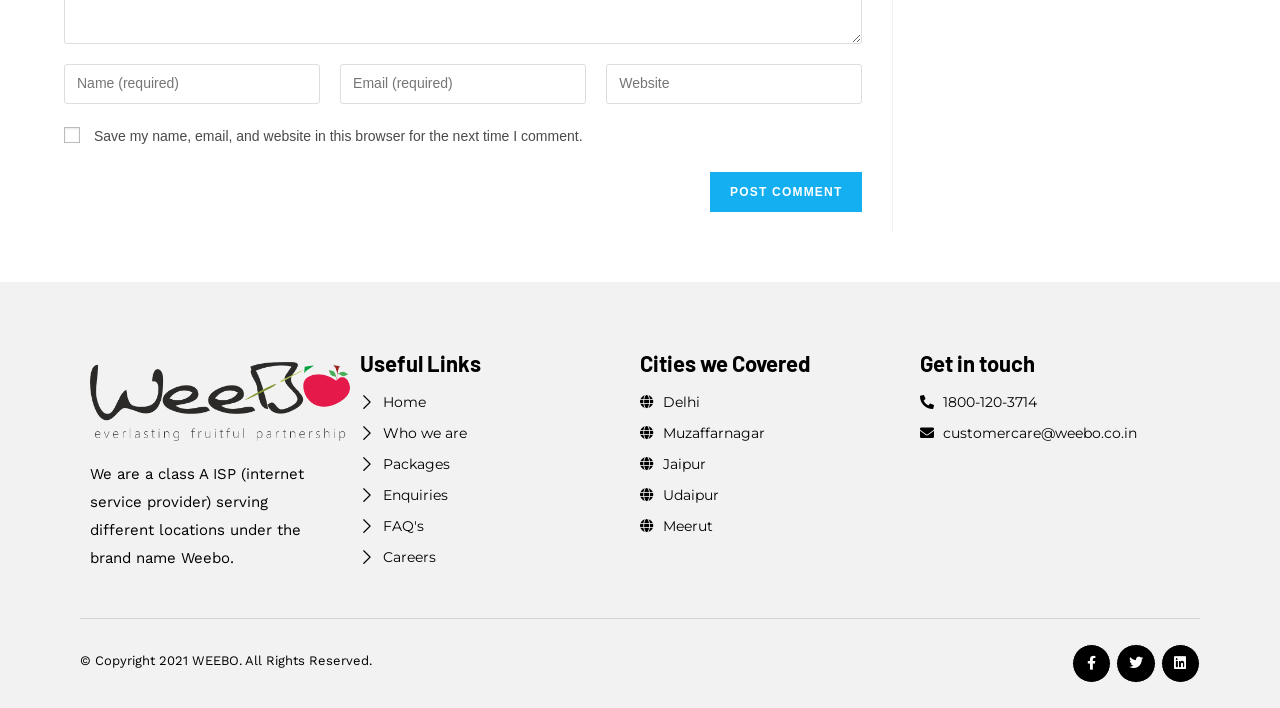Please find the bounding box for the UI element described by: "Careers".

[0.281, 0.775, 0.5, 0.798]